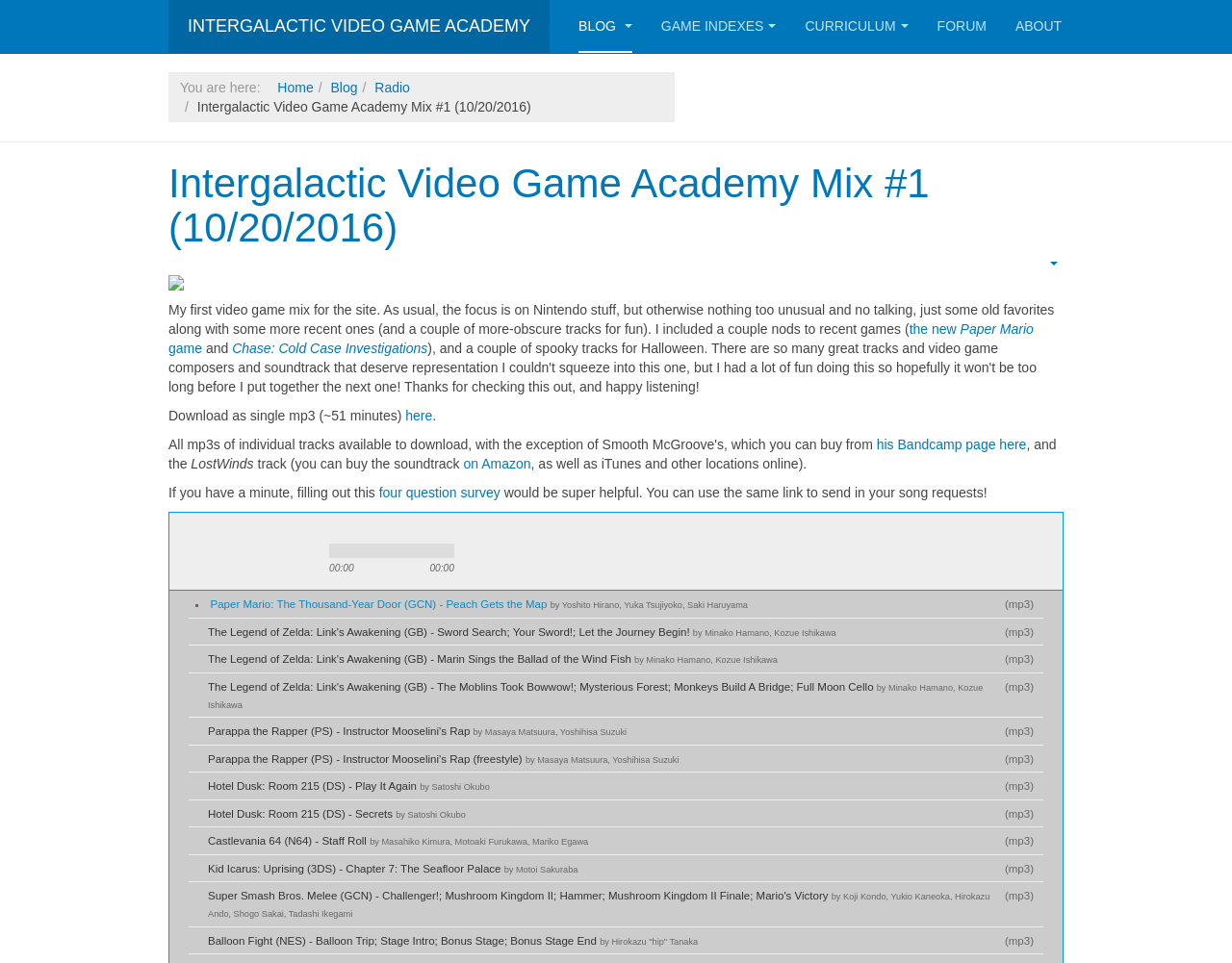Determine the main heading of the webpage and generate its text.

Intergalactic Video Game Academy Mix #1 (10/20/2016)